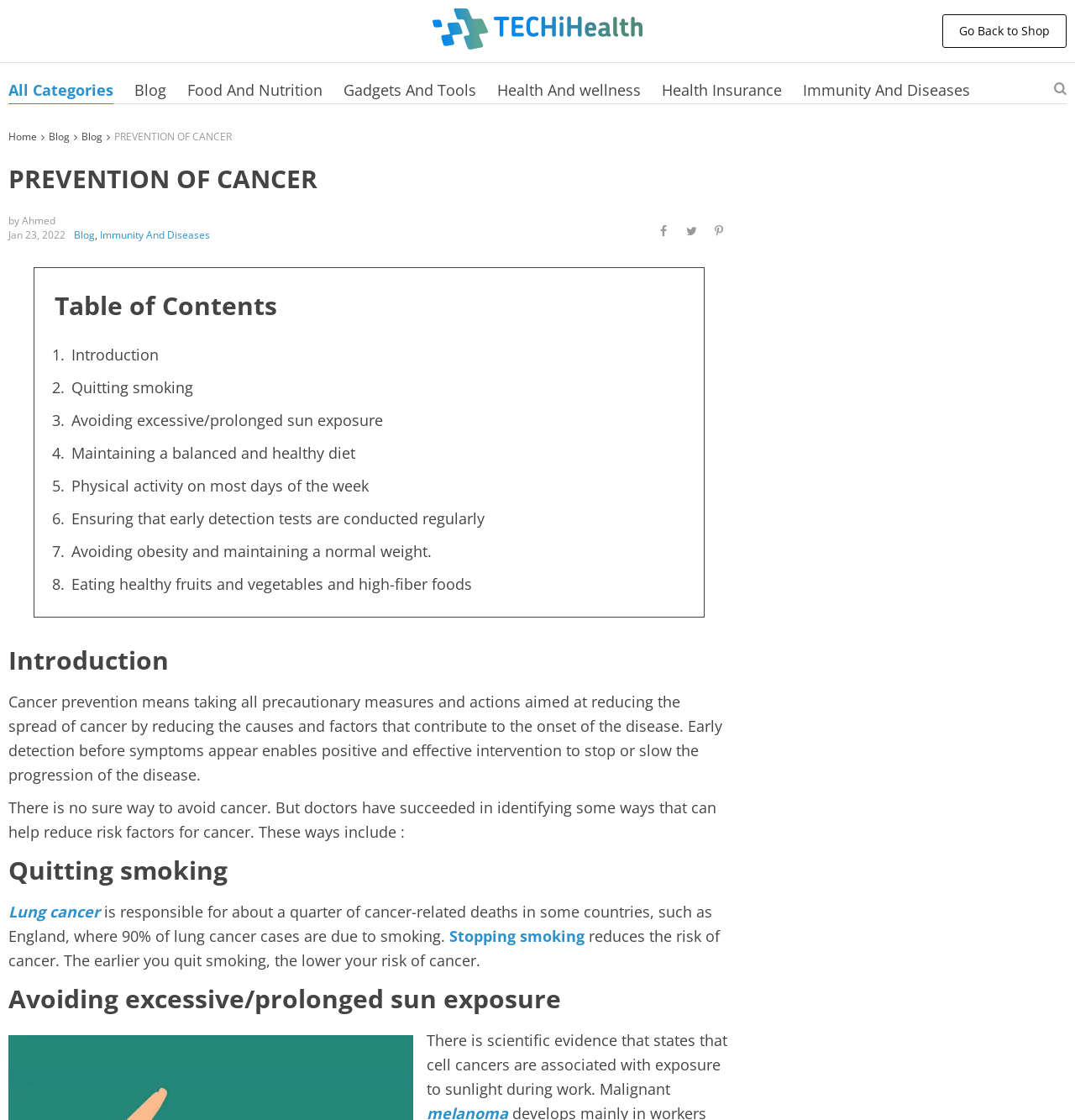Locate the bounding box coordinates of the area to click to fulfill this instruction: "Read about food and nutrition". The bounding box should be presented as four float numbers between 0 and 1, in the order [left, top, right, bottom].

[0.174, 0.071, 0.3, 0.089]